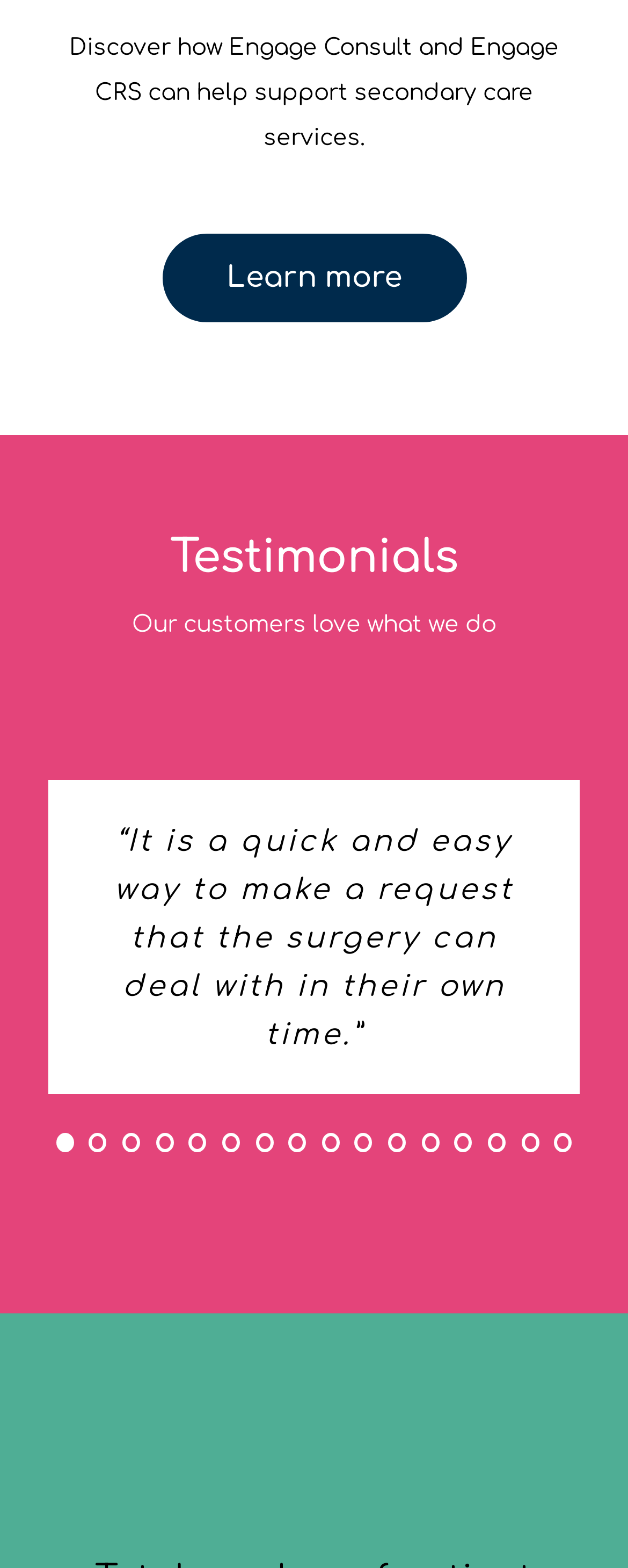Please determine the bounding box coordinates of the element to click in order to execute the following instruction: "Learn more about Engage Consult and Engage CRS". The coordinates should be four float numbers between 0 and 1, specified as [left, top, right, bottom].

[0.258, 0.15, 0.742, 0.206]